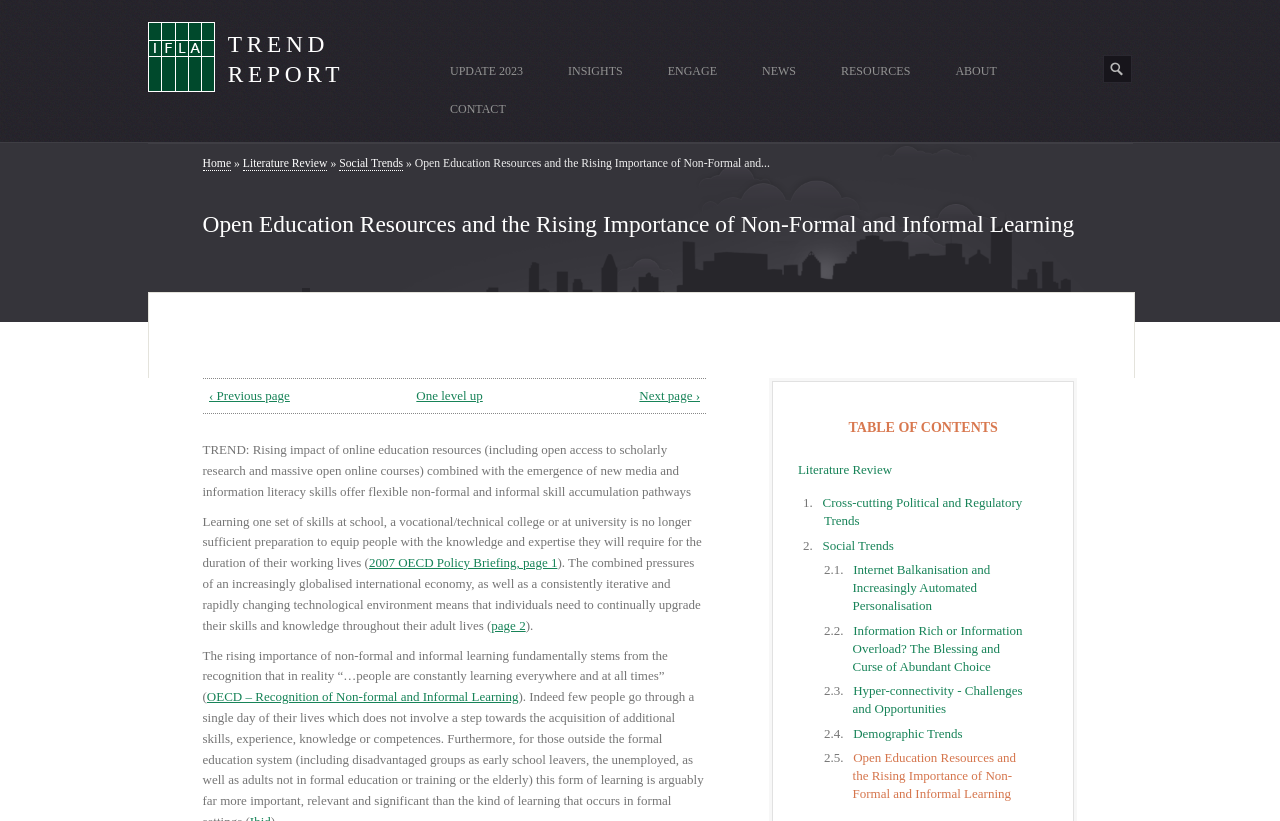Provide the bounding box coordinates in the format (top-left x, top-left y, bottom-right x, bottom-right y). All values are floating point numbers between 0 and 1. Determine the bounding box coordinate of the UI element described as: Cross-cutting Political and Regulatory Trends

[0.643, 0.603, 0.799, 0.644]